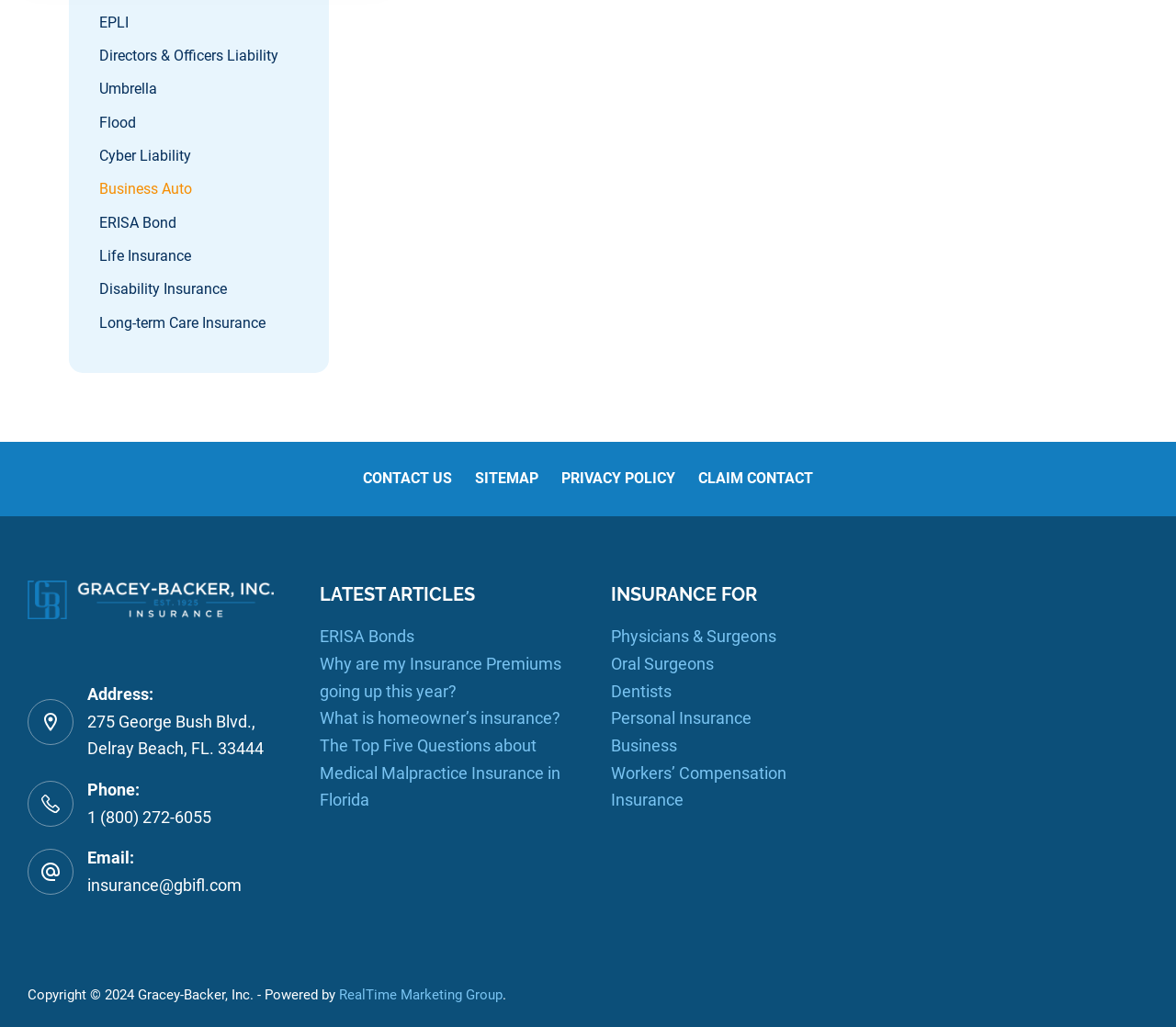Could you highlight the region that needs to be clicked to execute the instruction: "Click on EPLI"?

[0.081, 0.01, 0.257, 0.035]